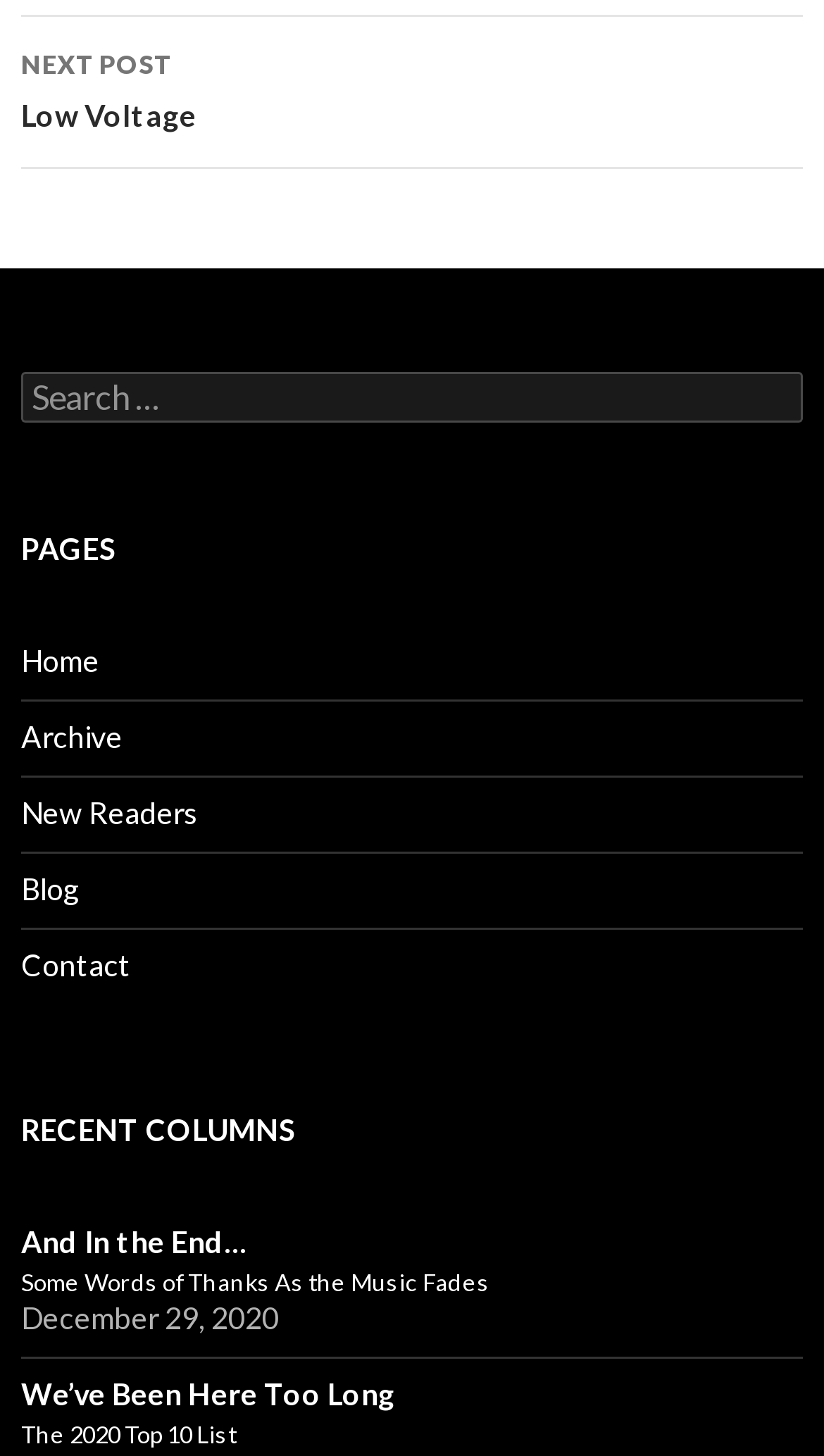What is the name of the first link under 'PAGES'?
Please ensure your answer is as detailed and informative as possible.

The first link under the 'PAGES' section is labeled 'Home', suggesting that it leads to the homepage of the website.